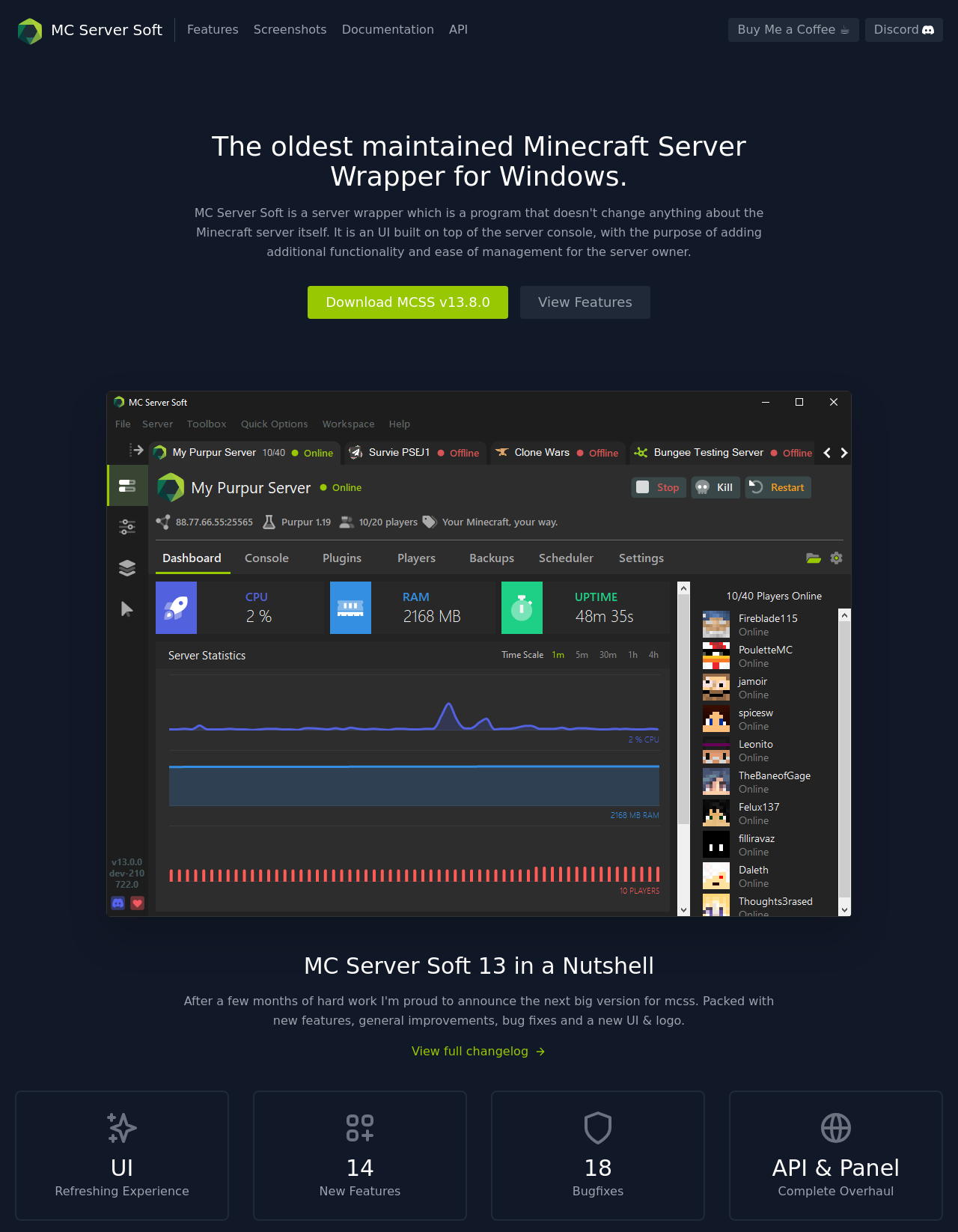Find the bounding box coordinates of the clickable area required to complete the following action: "View the full changelog".

[0.43, 0.846, 0.57, 0.861]